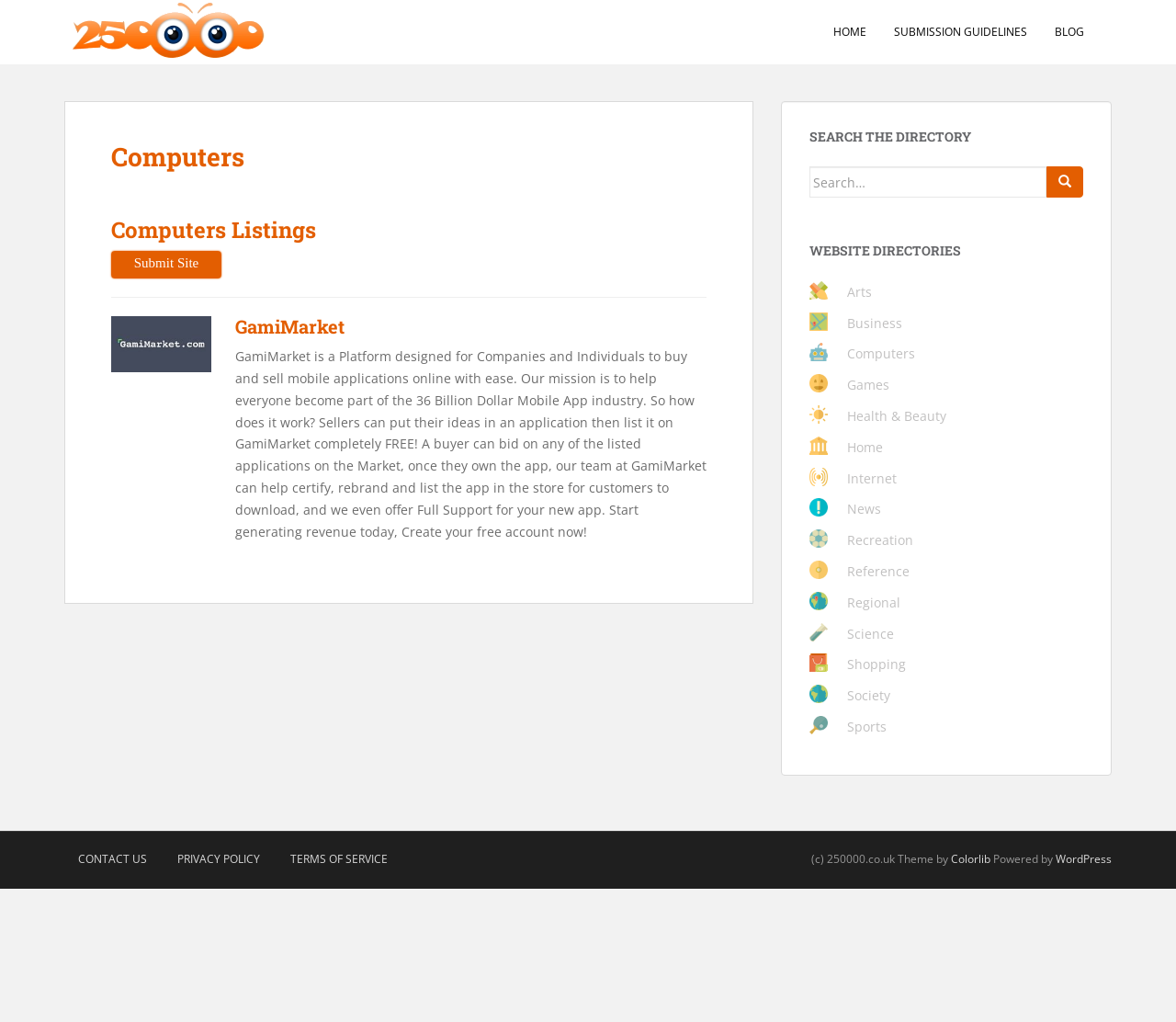Please identify the bounding box coordinates of the area I need to click to accomplish the following instruction: "Search for arts websites".

[0.72, 0.277, 0.741, 0.294]